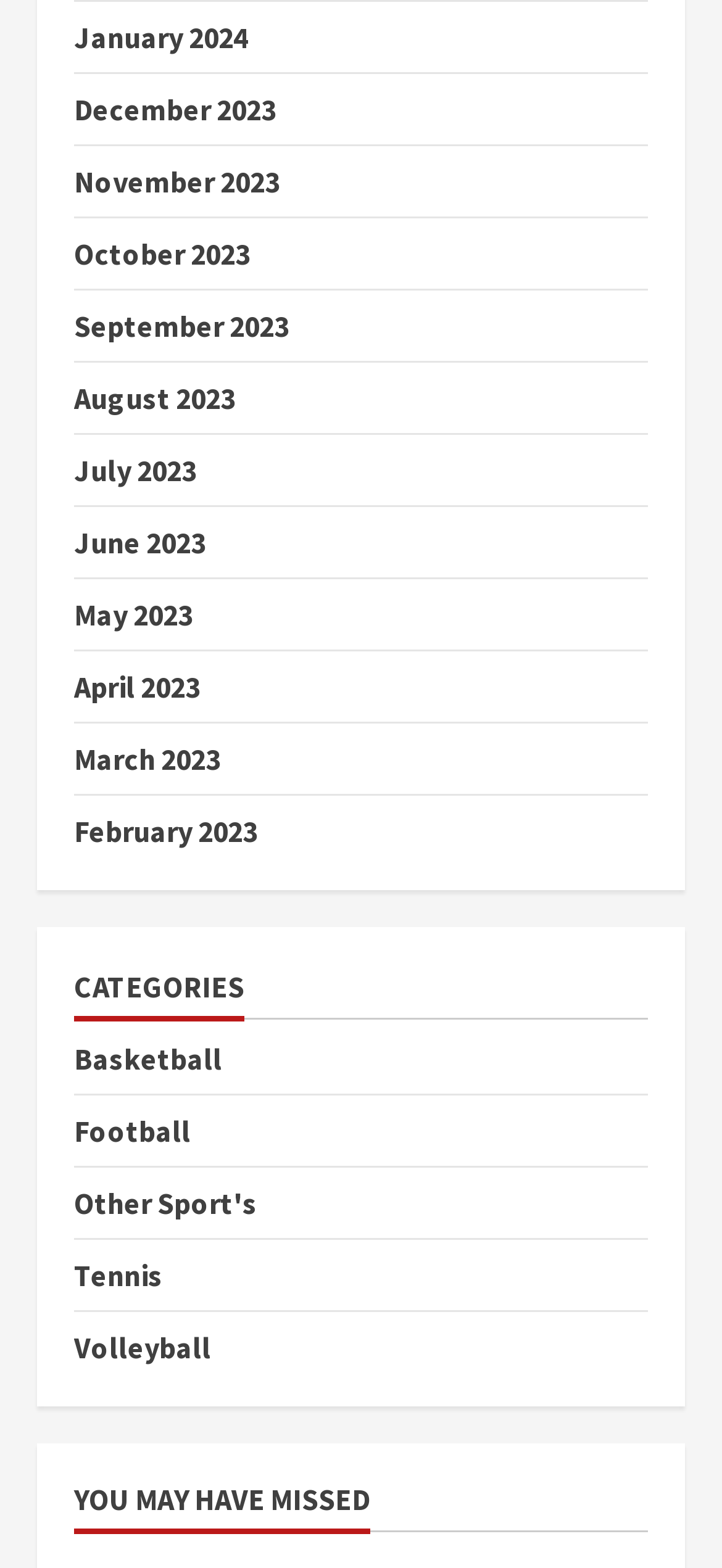What is the last category listed? Please answer the question using a single word or phrase based on the image.

Volleyball